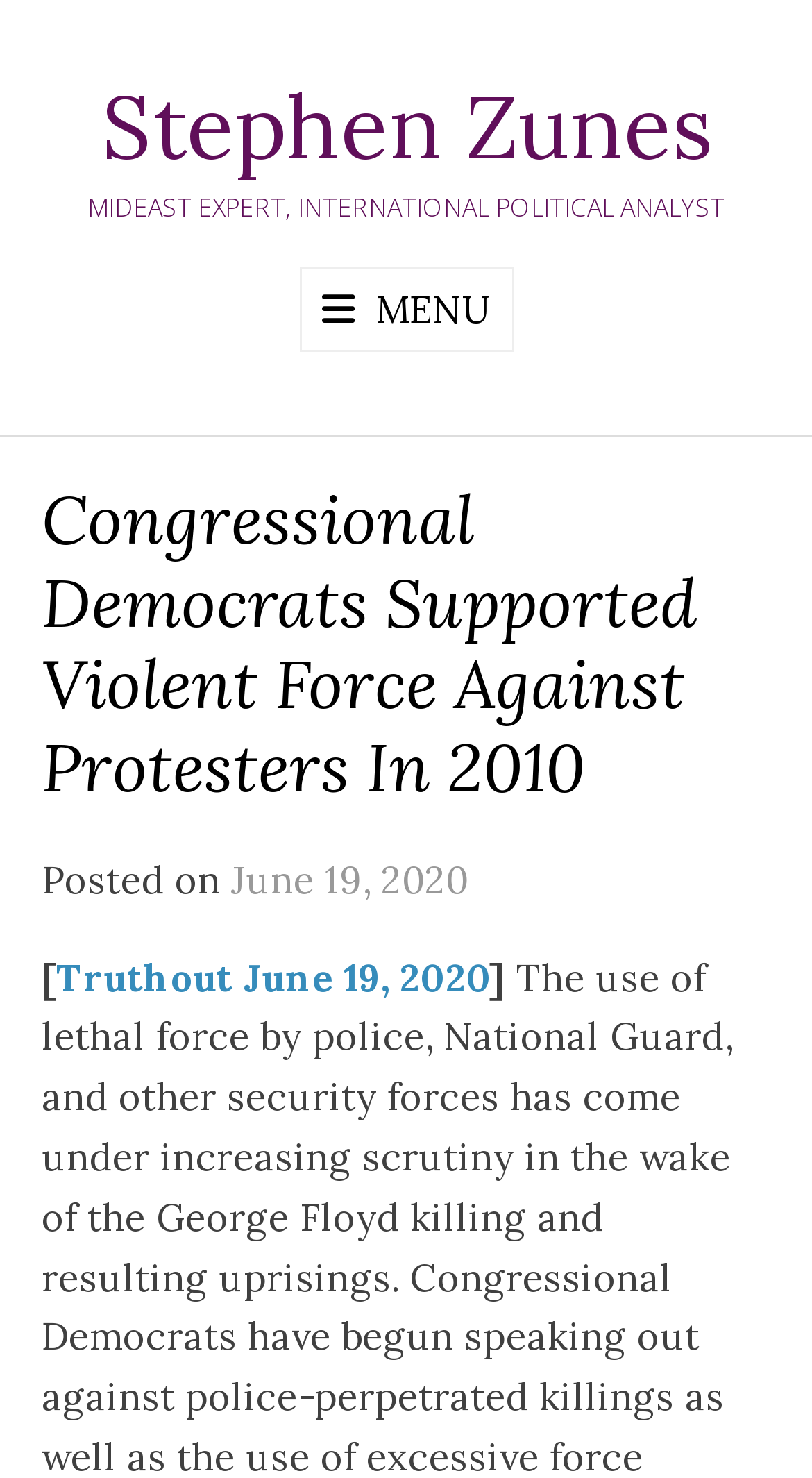Is there a menu button on the page? From the image, respond with a single word or brief phrase.

Yes